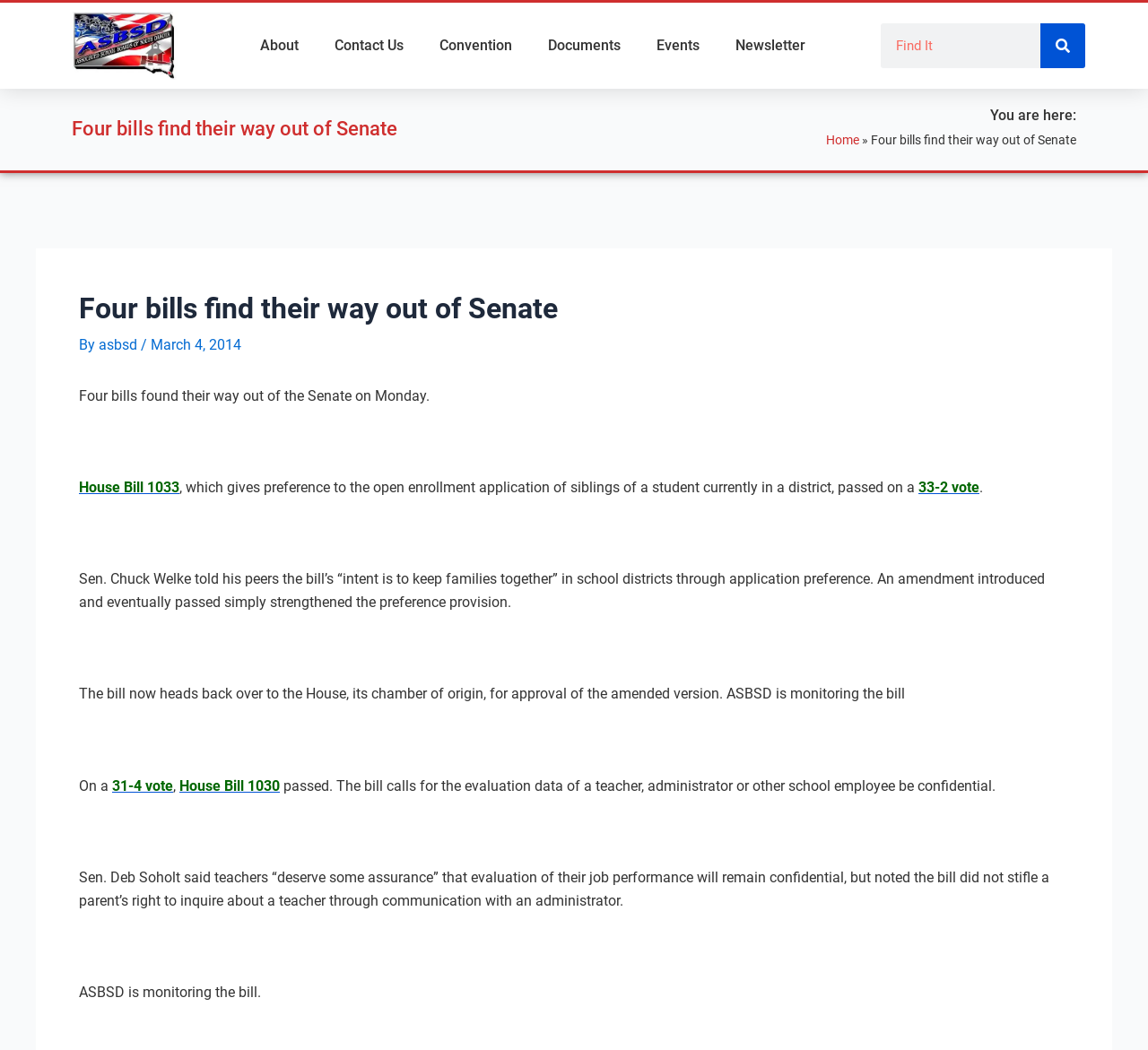What is the name of the organization?
Look at the image and respond with a one-word or short-phrase answer.

ASBSD